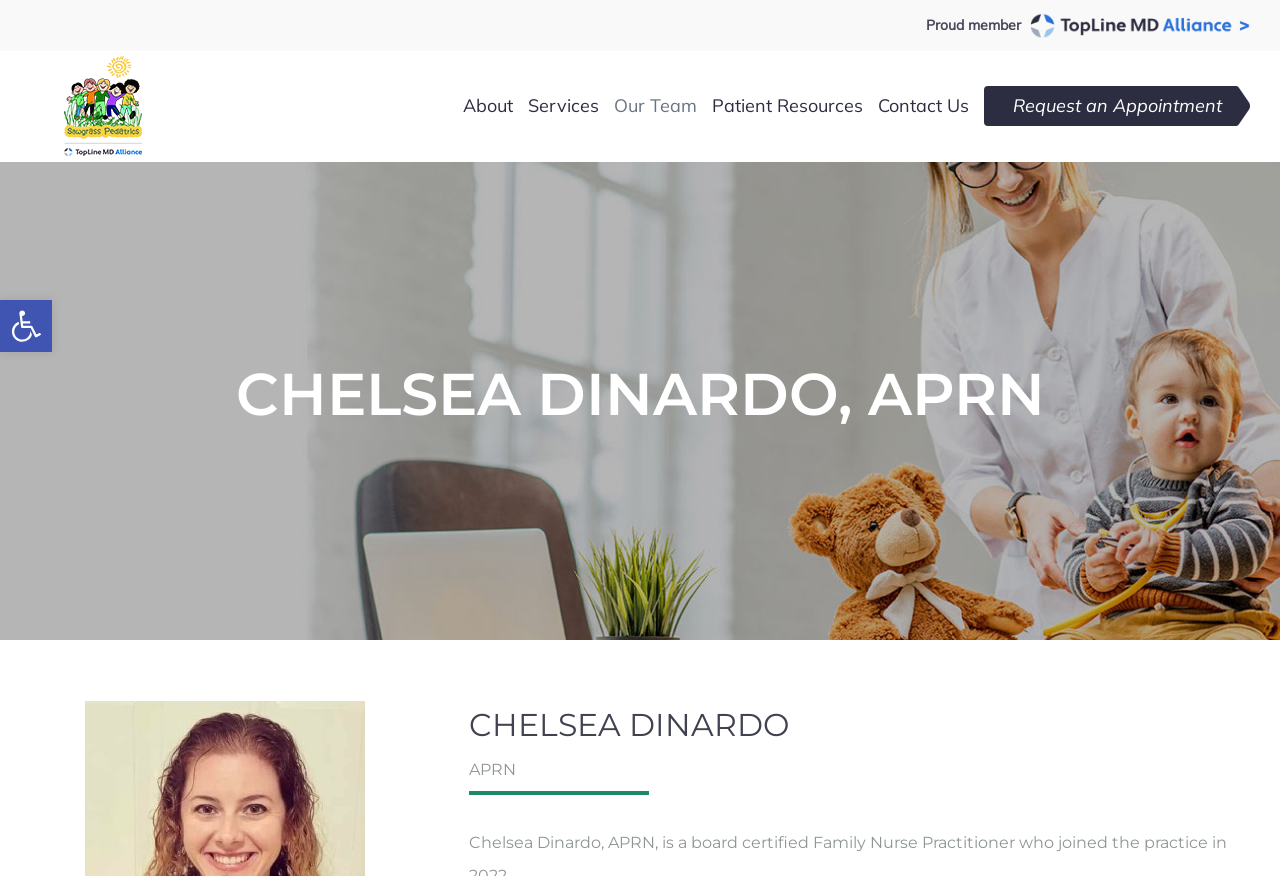Please determine the bounding box coordinates of the clickable area required to carry out the following instruction: "View Services menu". The coordinates must be four float numbers between 0 and 1, represented as [left, top, right, bottom].

[0.412, 0.058, 0.468, 0.184]